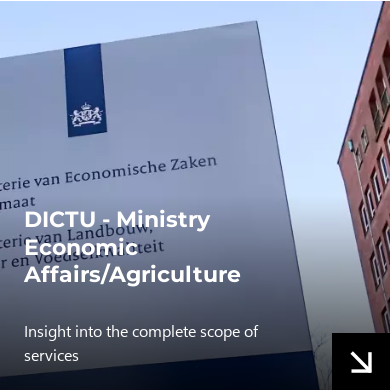Explain the image in a detailed and descriptive way.

The image displays a prominent sign for the DICTU (Directoraat Generaal ICT) under the Ministry of Economic Affairs and Agriculture in the Netherlands. The sign features the organization's name in bold, clearly stating its focus on economic affairs and agriculture. Beneath the title, there's a description stating "Insight into the complete scope of services," which indicates the breadth of services provided by the DICTU. The background captures a glimpse of the surrounding architecture, suggesting a modern institutional environment. This visual representation reflects the commitment of the DICTU to transparency and accessibility in its operations.